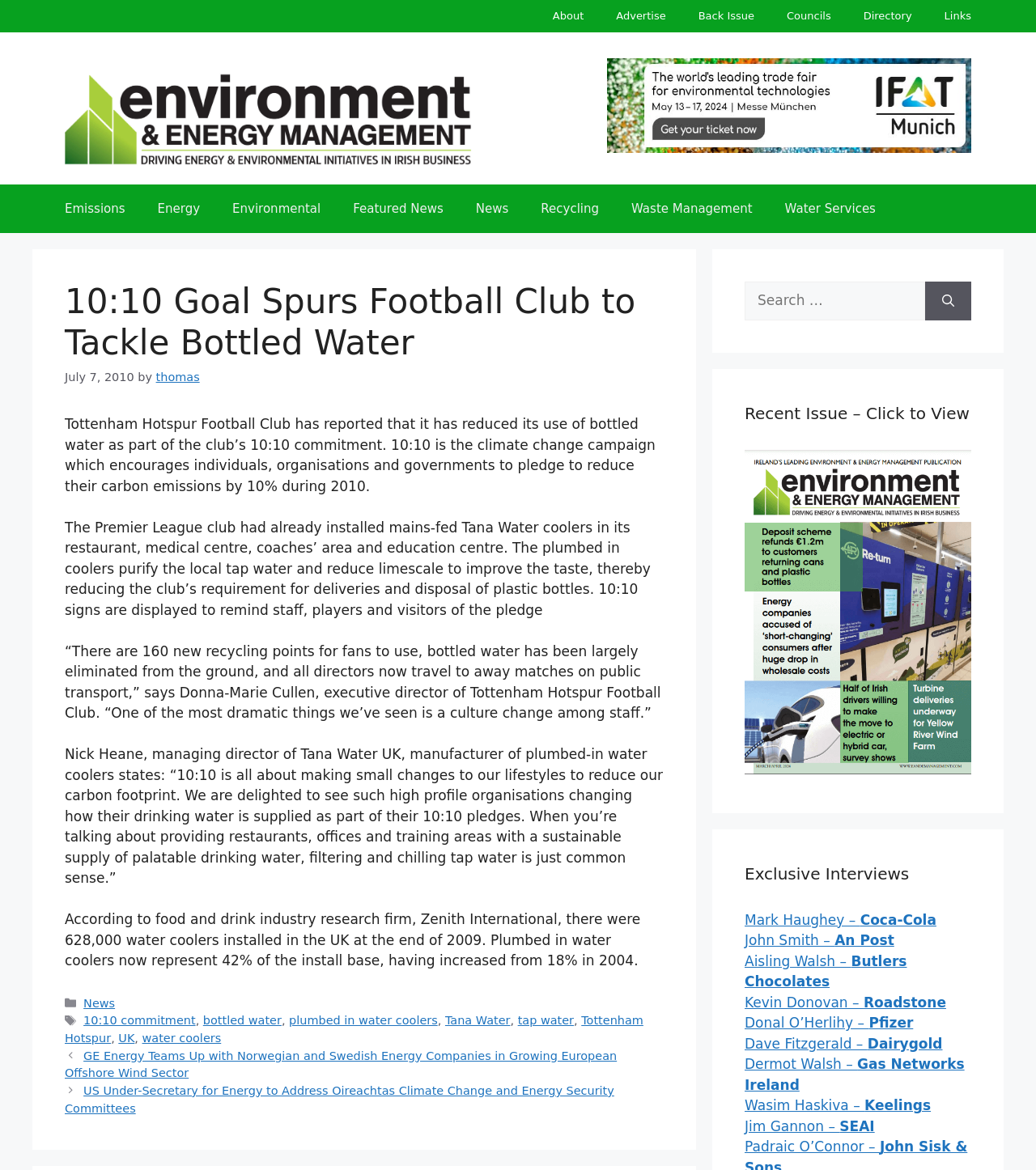Determine the bounding box coordinates for the area that should be clicked to carry out the following instruction: "Search for something".

[0.719, 0.241, 0.893, 0.274]